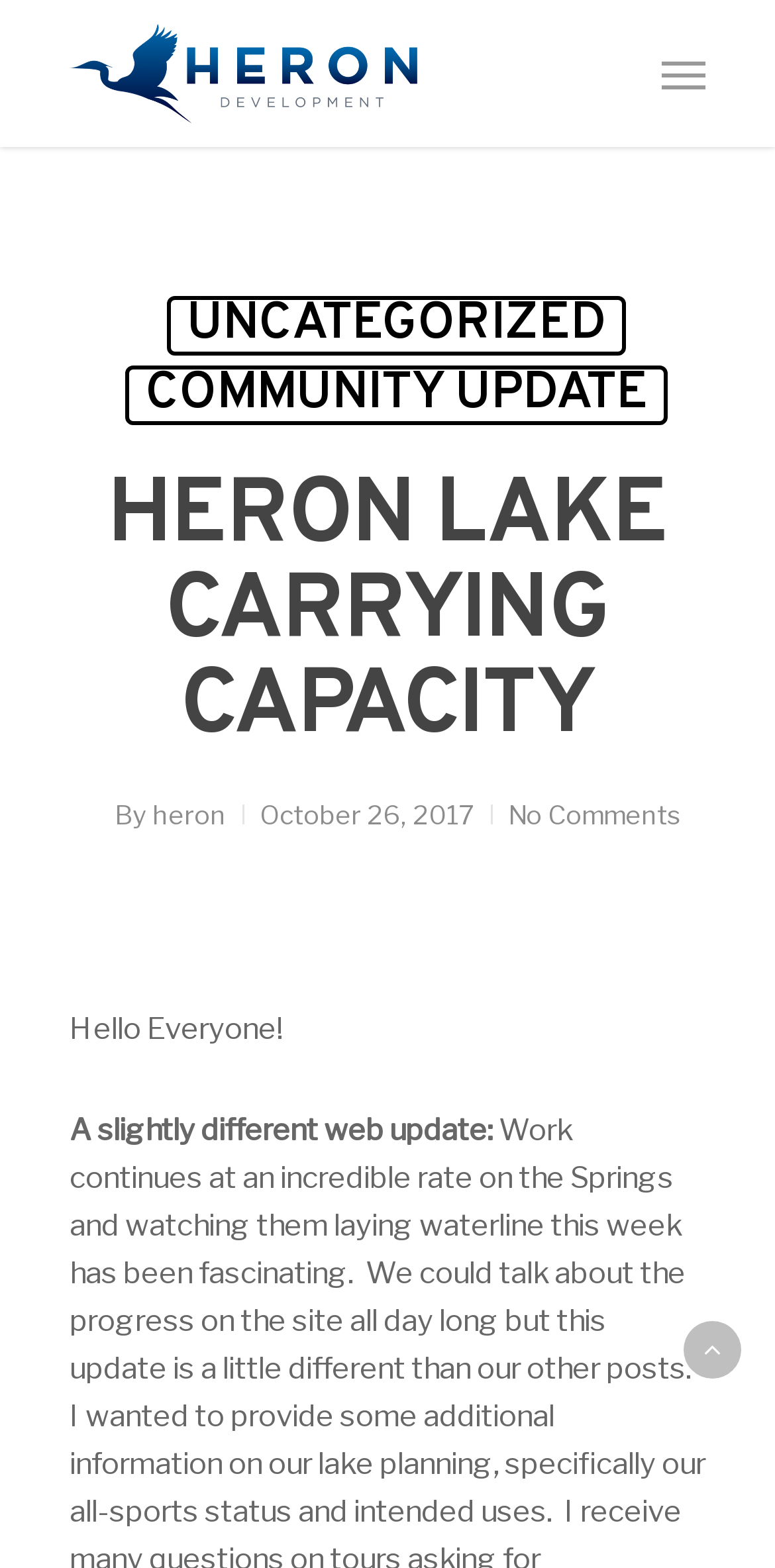Who is the author of this article?
Based on the visual information, provide a detailed and comprehensive answer.

The author of the article is not explicitly mentioned on the webpage. There is a 'By' keyword, but it is not followed by a specific author's name.